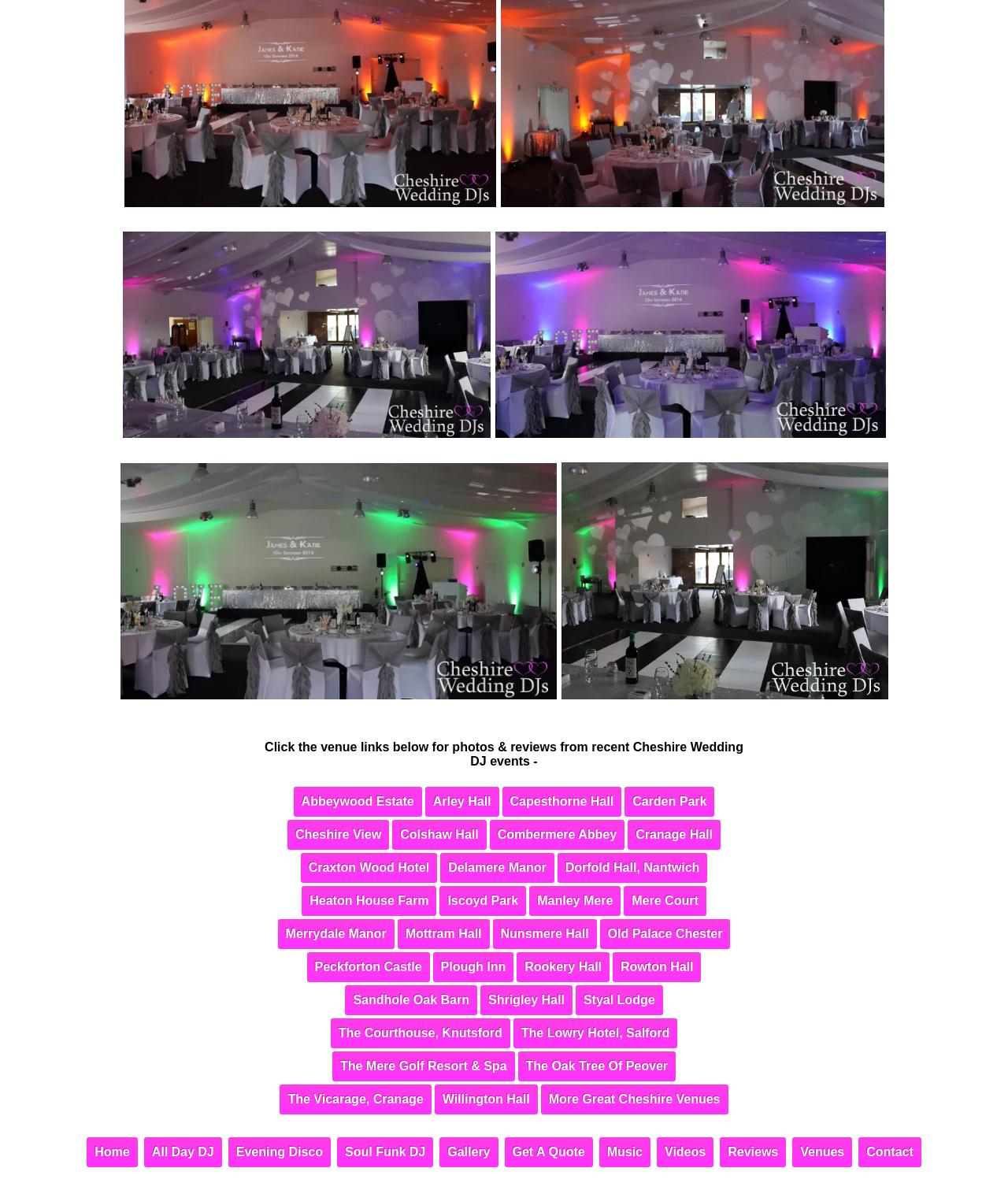Specify the bounding box coordinates of the element's area that should be clicked to execute the given instruction: "Get a quote for a wedding DJ event". The coordinates should be four float numbers between 0 and 1, i.e., [left, top, right, bottom].

[0.5, 0.965, 0.588, 0.99]